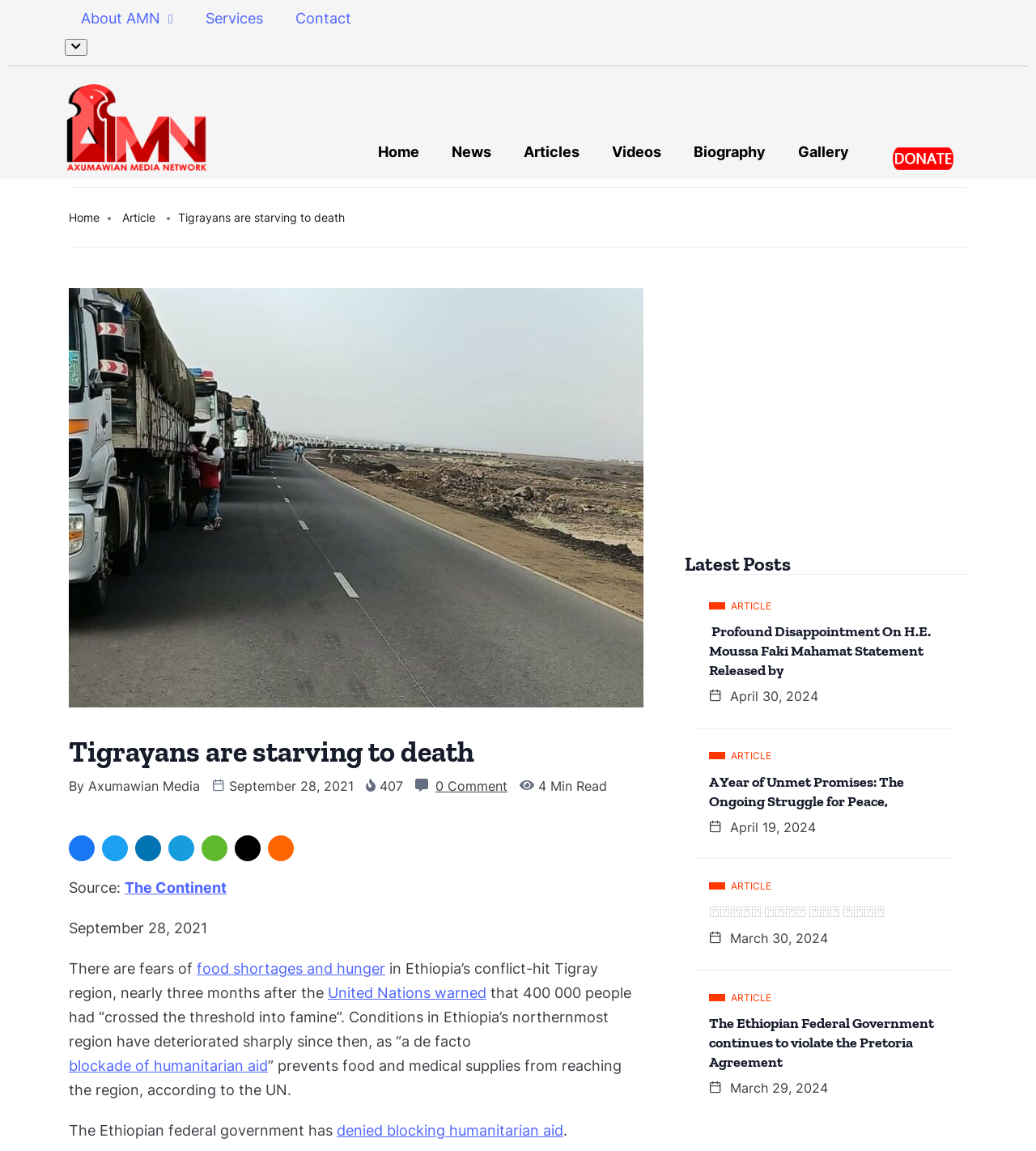Reply to the question below using a single word or brief phrase:
What is the name of the media network?

Axumawian Media Network